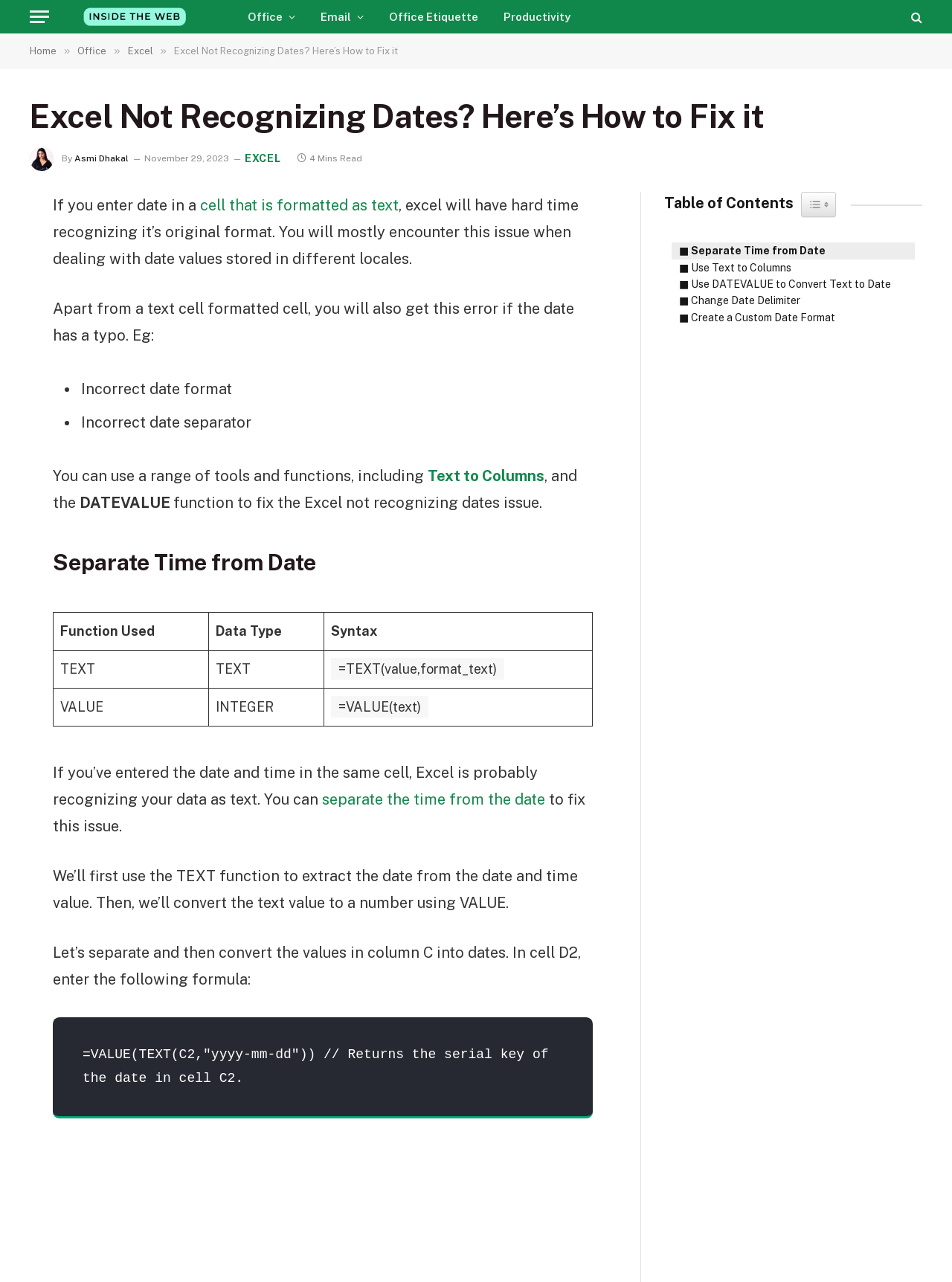Identify the bounding box coordinates necessary to click and complete the given instruction: "Click the 'Menu' button".

[0.031, 0.0, 0.052, 0.026]